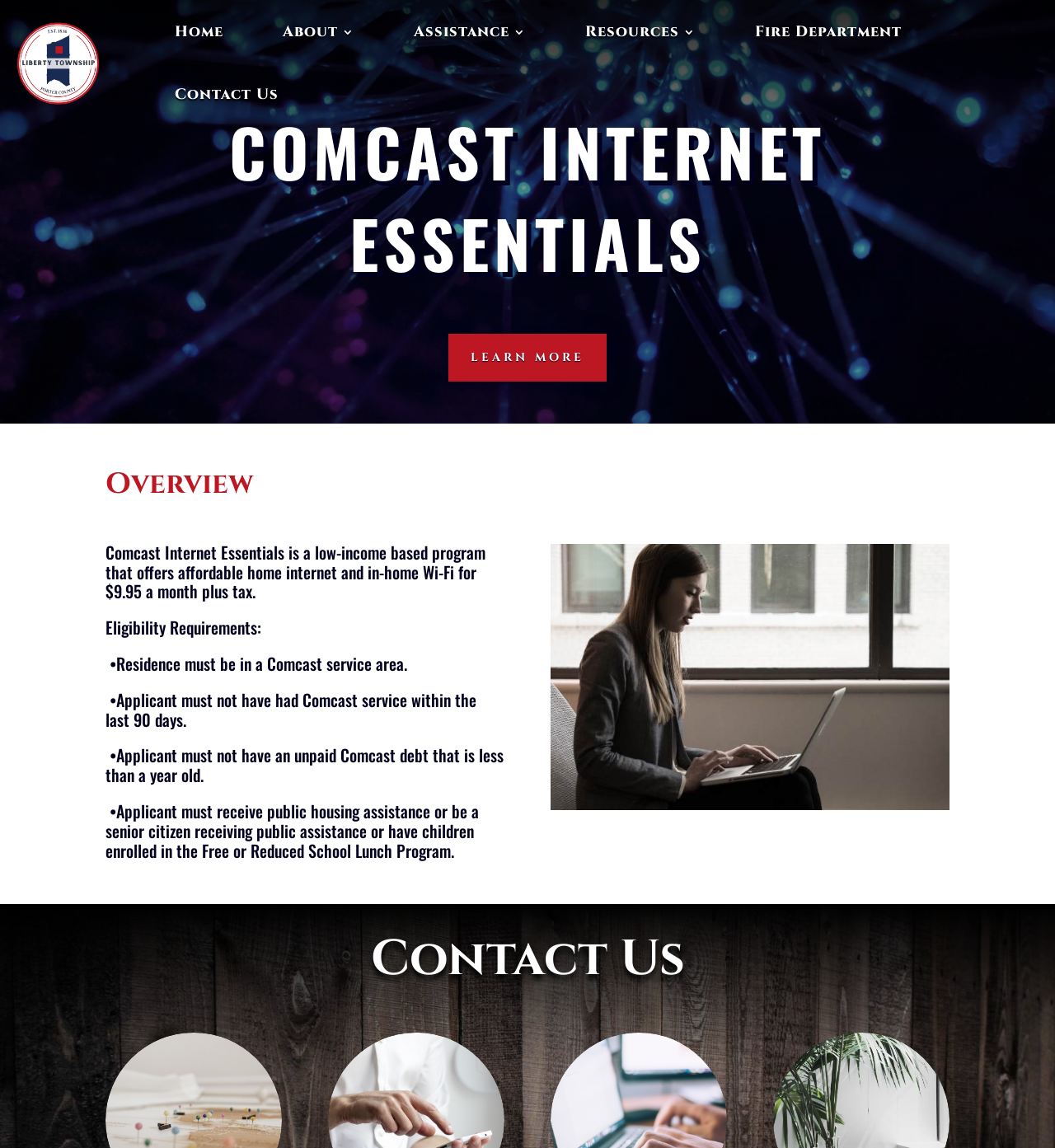Use a single word or phrase to answer the question:
What is Comcast Internet Essentials?

Low-income based program